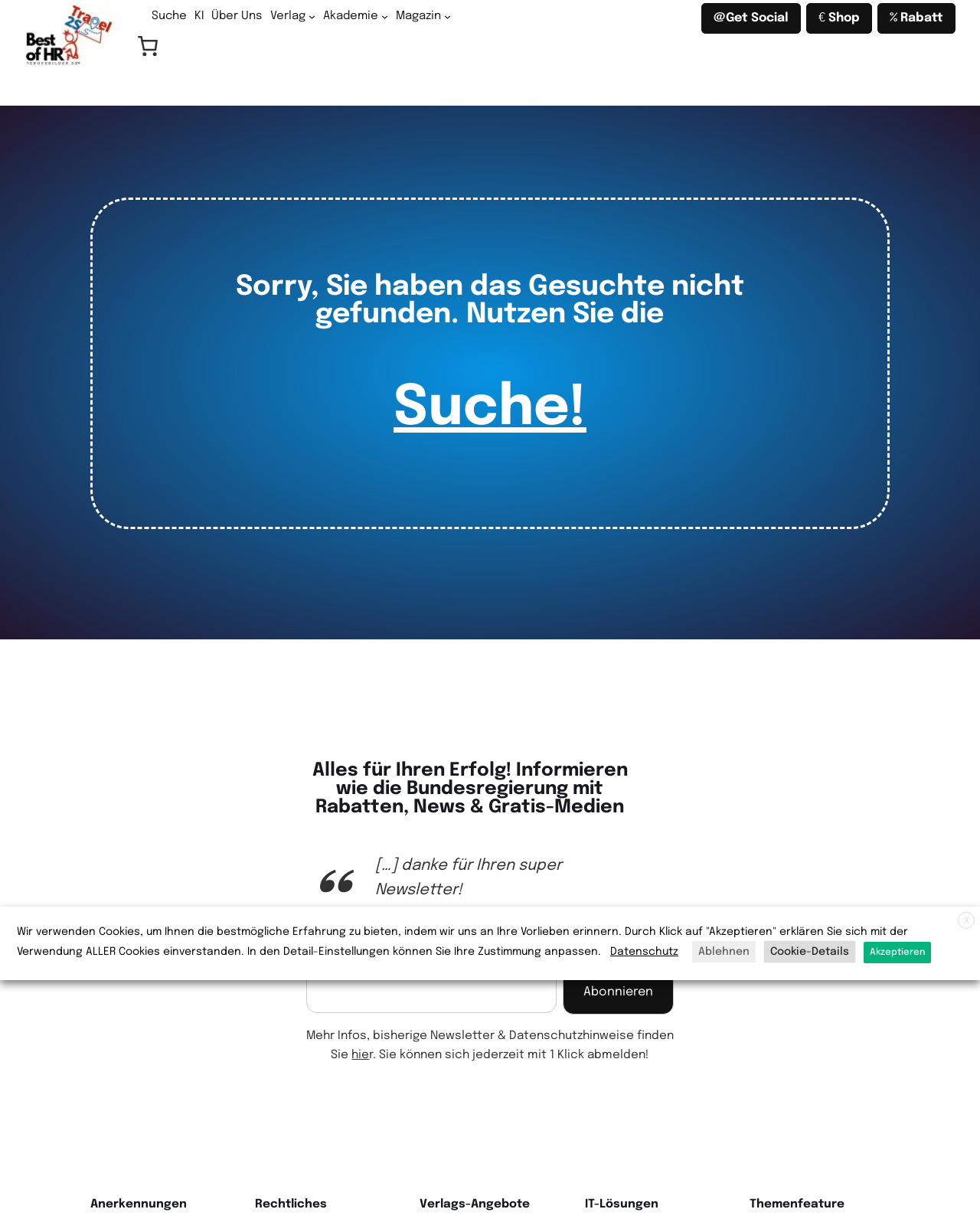Can you provide the bounding box coordinates for the element that should be clicked to implement the instruction: "Click the Über Uns link"?

[0.216, 0.007, 0.267, 0.019]